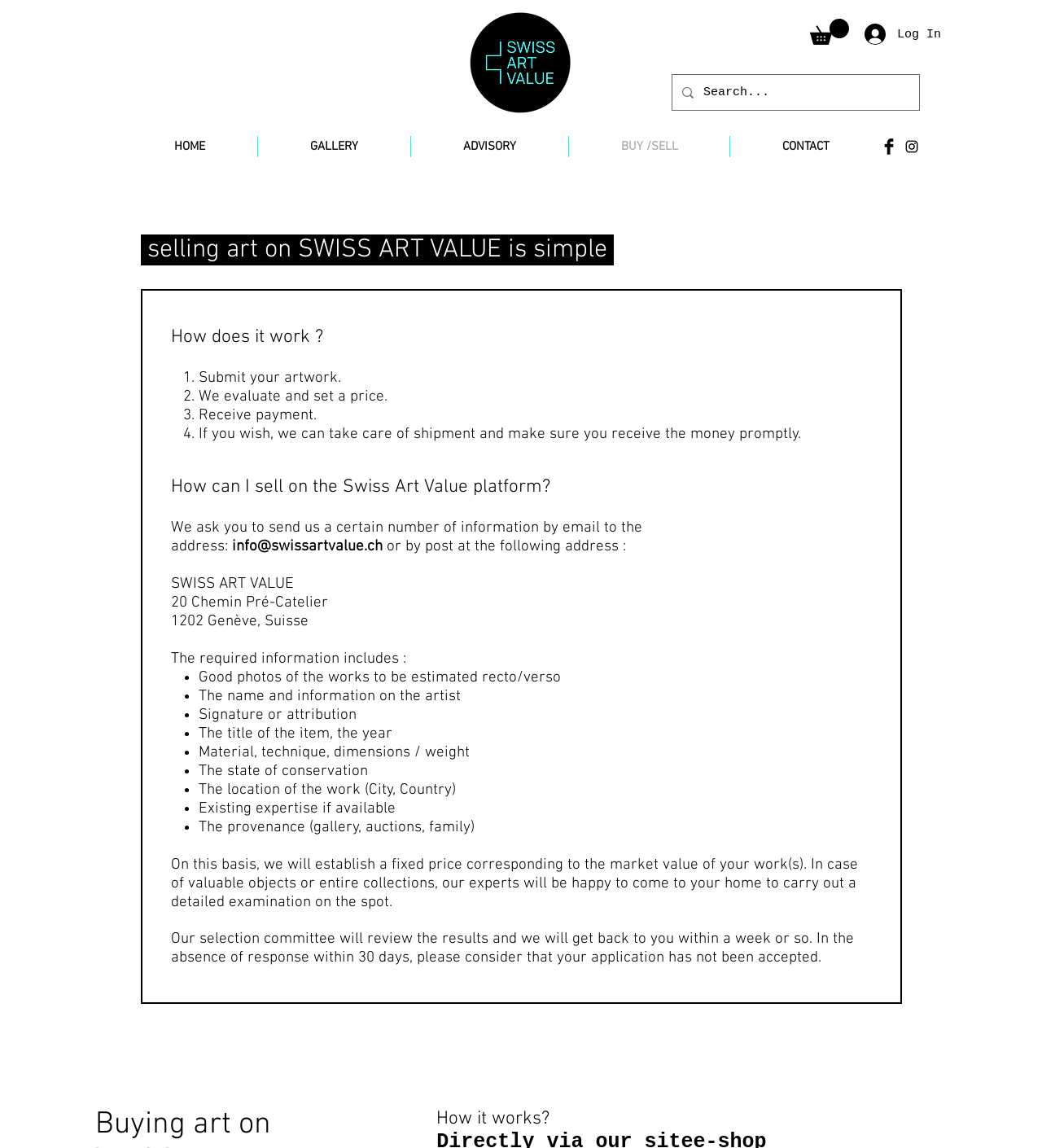Please specify the bounding box coordinates for the clickable region that will help you carry out the instruction: "Contact SWISS ART VALUE".

[0.701, 0.118, 0.845, 0.137]